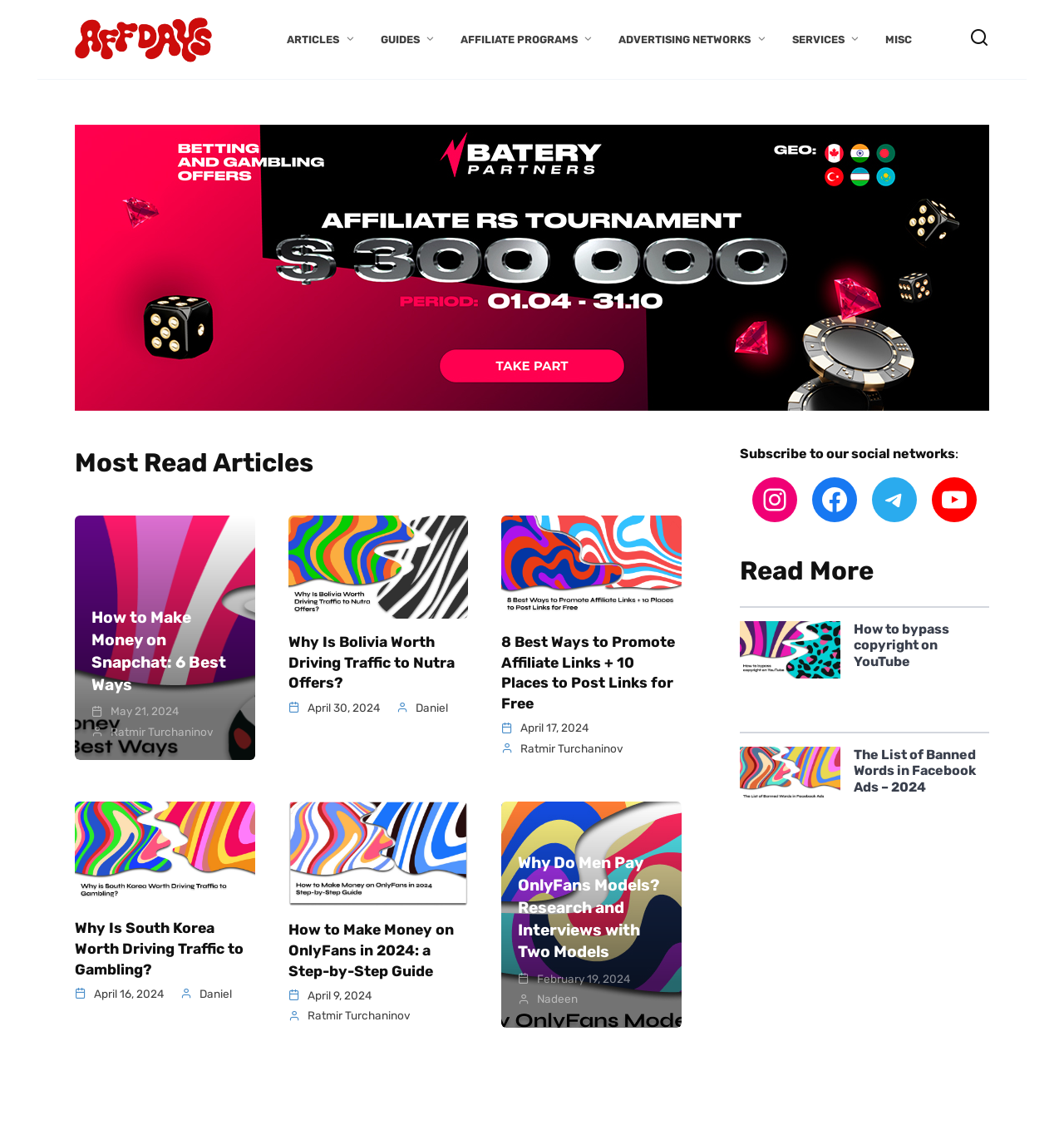Please find the bounding box coordinates for the clickable element needed to perform this instruction: "Click on ARTICLES".

[0.27, 0.03, 0.334, 0.041]